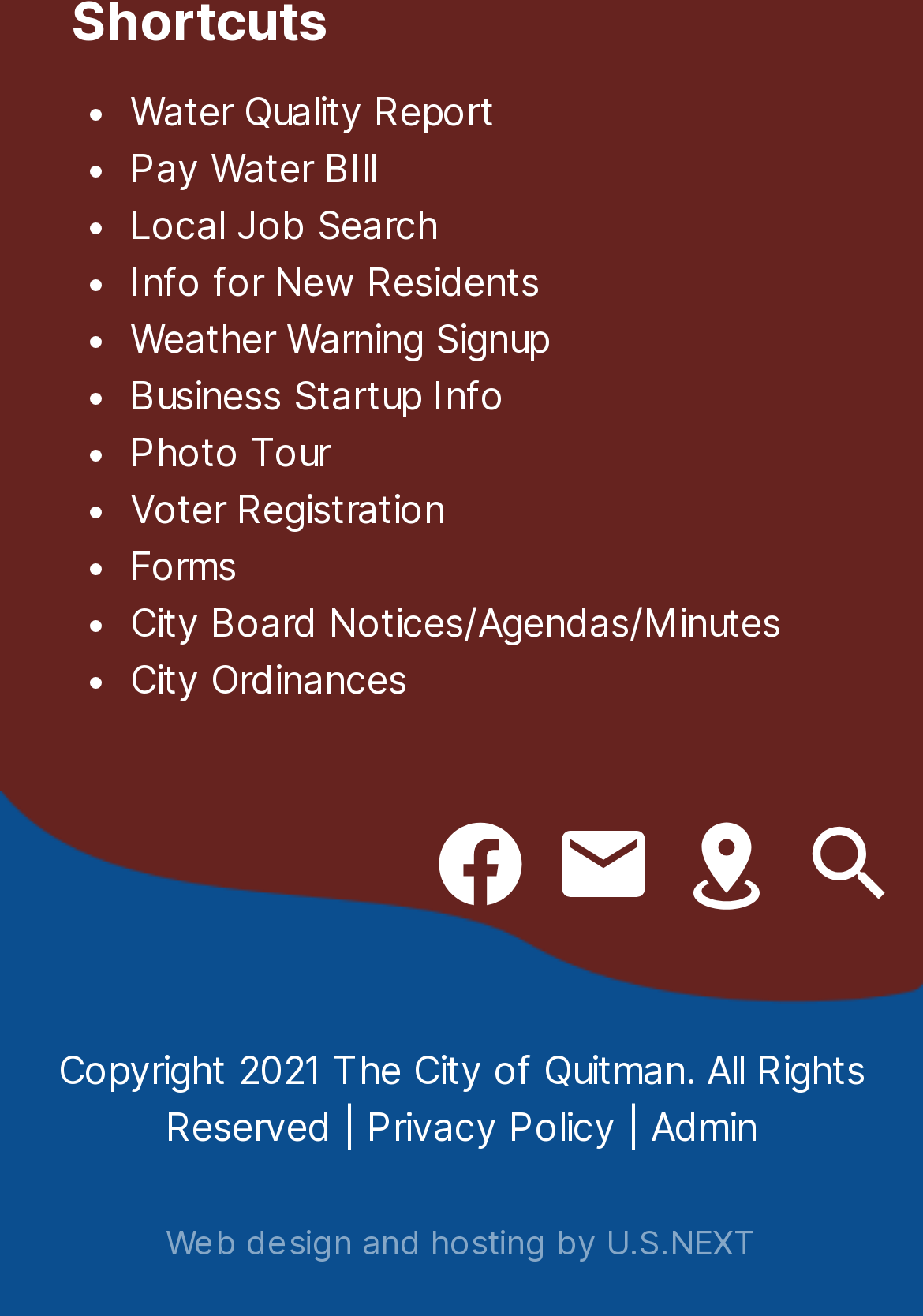Please determine the bounding box coordinates of the element's region to click in order to carry out the following instruction: "Input your telephone number". The coordinates should be four float numbers between 0 and 1, i.e., [left, top, right, bottom].

None